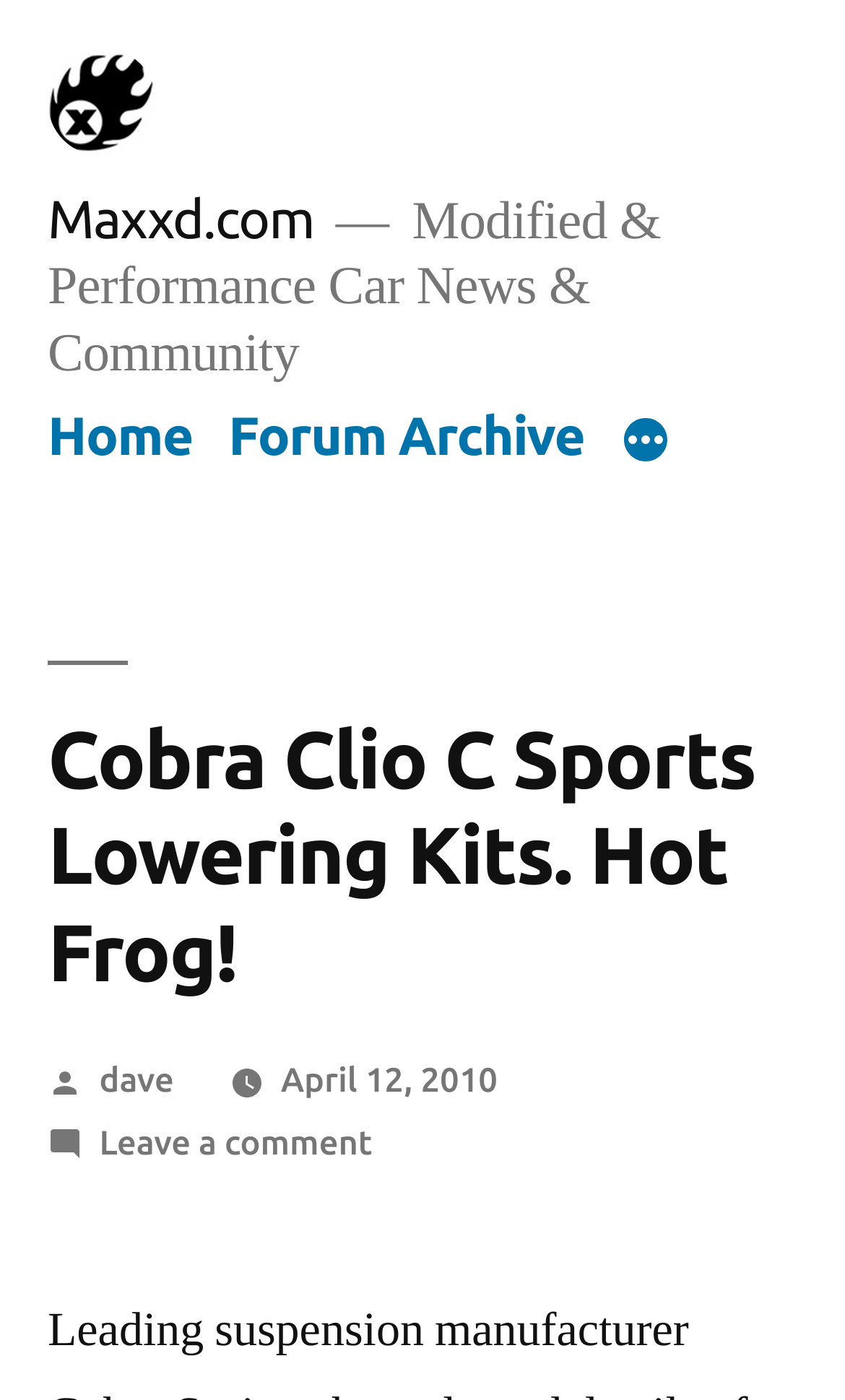Find and extract the text of the primary heading on the webpage.

Cobra Clio C Sports Lowering Kits. Hot Frog!